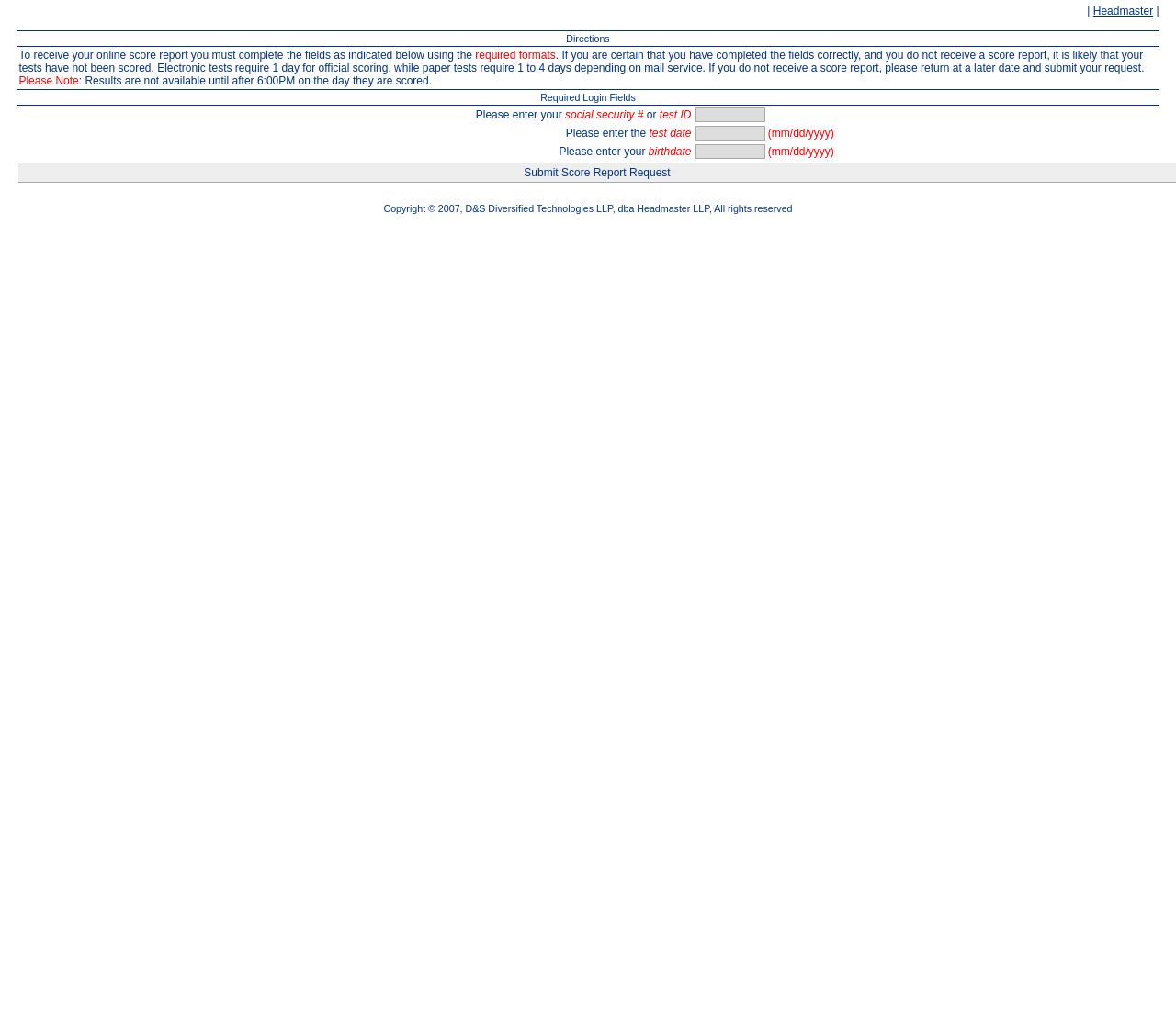Respond to the question below with a single word or phrase:
What is the format for entering the test date?

mm/dd/yyyy